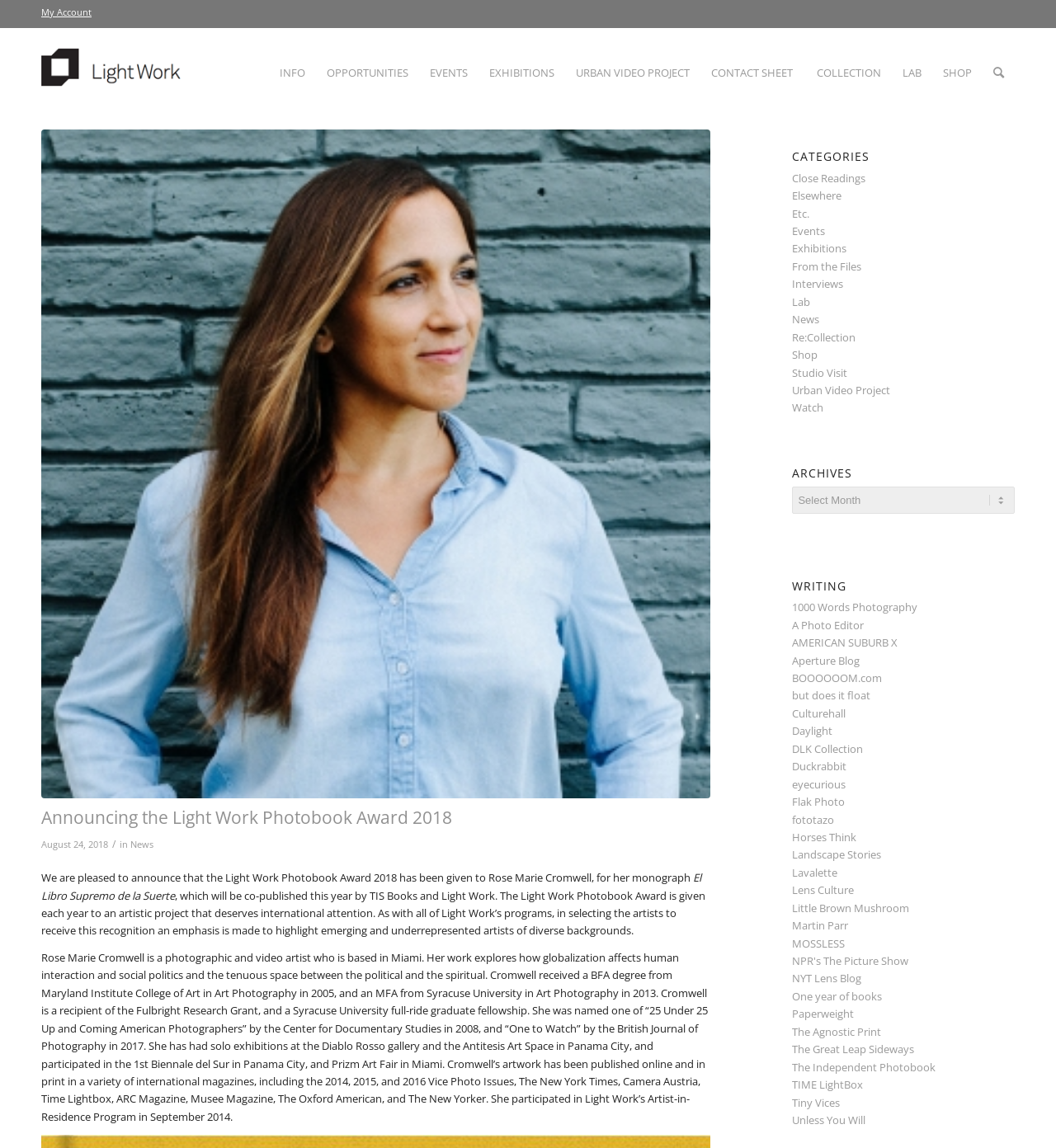Extract the top-level heading from the webpage and provide its text.

Announcing the Light Work Photobook Award 2018